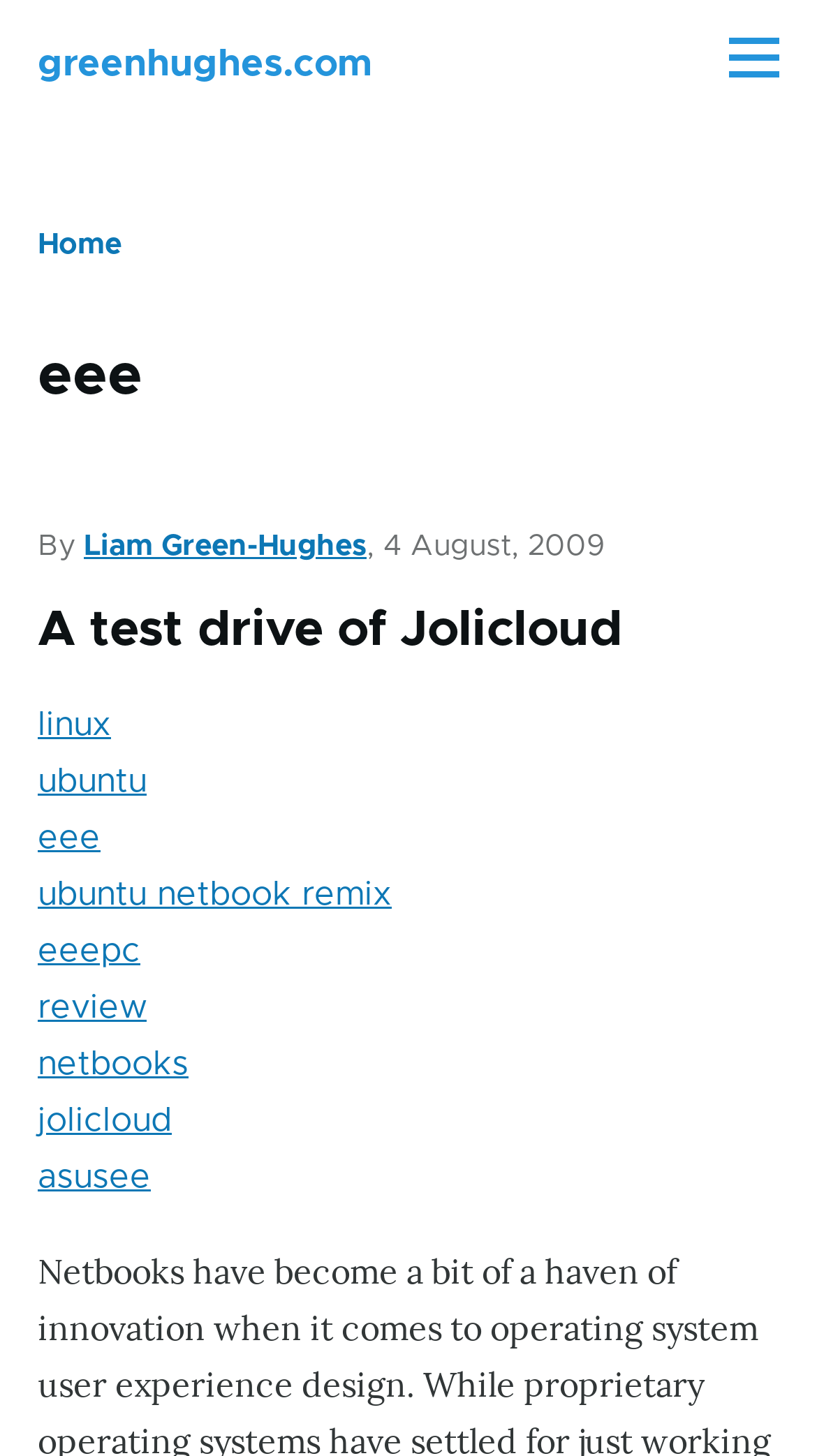Reply to the question with a brief word or phrase: What is the navigation section called?

Breadcrumb